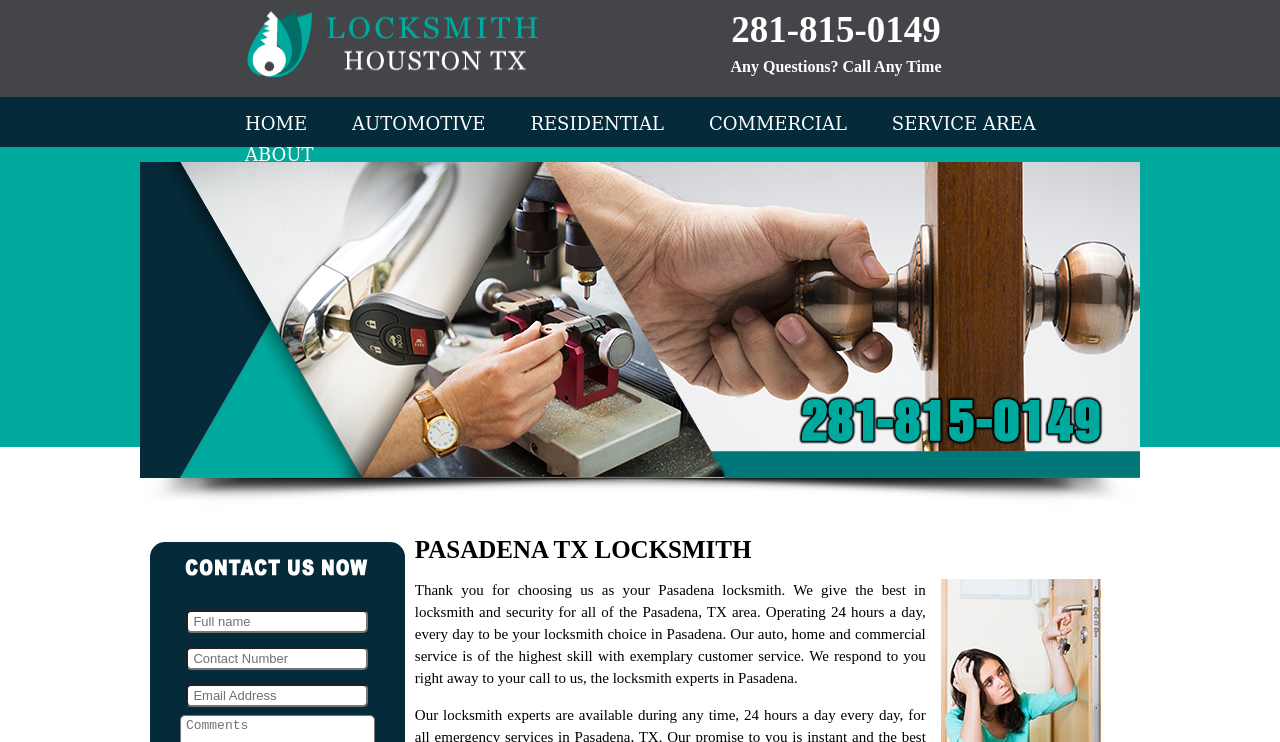Show the bounding box coordinates for the HTML element as described: "Residential".

[0.414, 0.152, 0.519, 0.181]